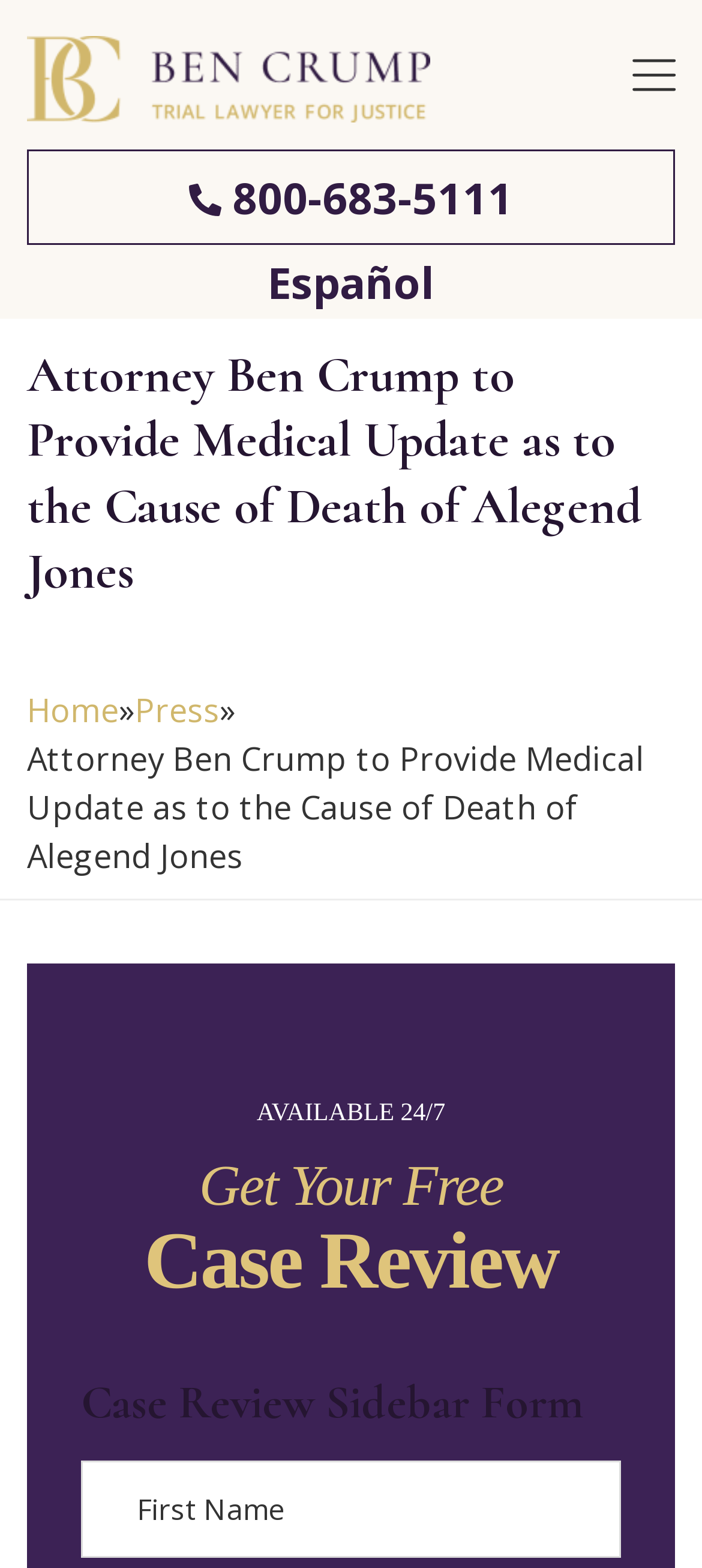What is the phone number on the webpage?
From the details in the image, answer the question comprehensively.

I found the phone number by looking at the link element with the text '800-683-5111' which has a bounding box coordinate of [0.038, 0.095, 0.962, 0.156].